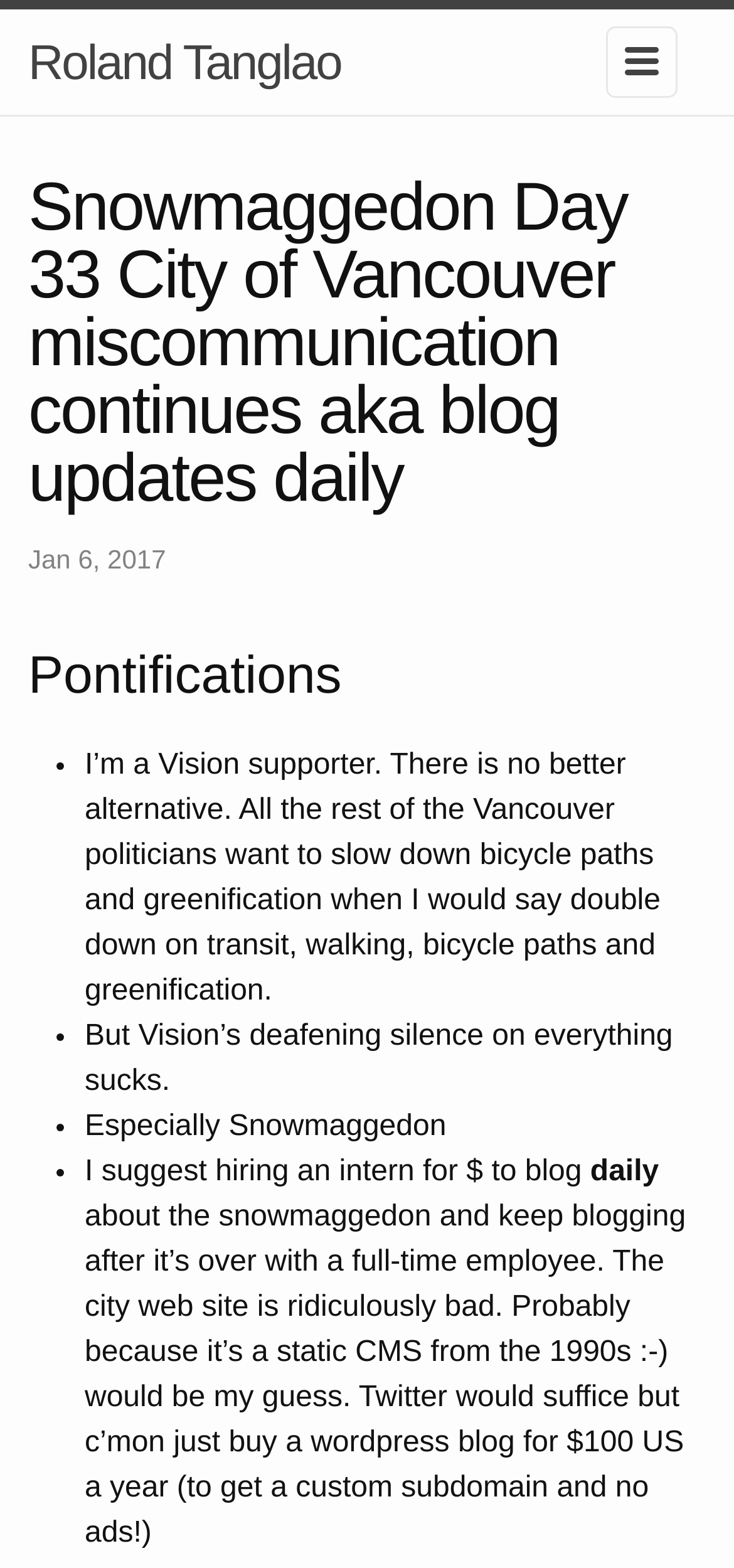Articulate a complete and detailed caption of the webpage elements.

The webpage appears to be a personal blog, with the title "Snowmaggedon Day 33 City of Vancouver miscommunication continues aka blog updates daily" prominently displayed at the top. Below the title, there is a link to "Roland Tanglao" on the left side, and a Twitter icon with a link on the right side.

The main content of the blog post is divided into sections, with headings and bullet points. The first section has a heading "Pontifications" and lists four bullet points. The first bullet point expresses the author's support for Vision, a political party, but criticizes their lack of action. The second bullet point mentions Vision's silence on important issues. The third bullet point specifically mentions Snowmaggedon, and the fourth bullet point suggests hiring an intern to blog daily about the snowmaggedon and other issues.

The text is accompanied by a date, "Jan 6, 2017", which indicates when the blog post was published. The overall layout of the webpage is simple, with a focus on the text content. There is no prominent image on the page, except for the small Twitter icon.